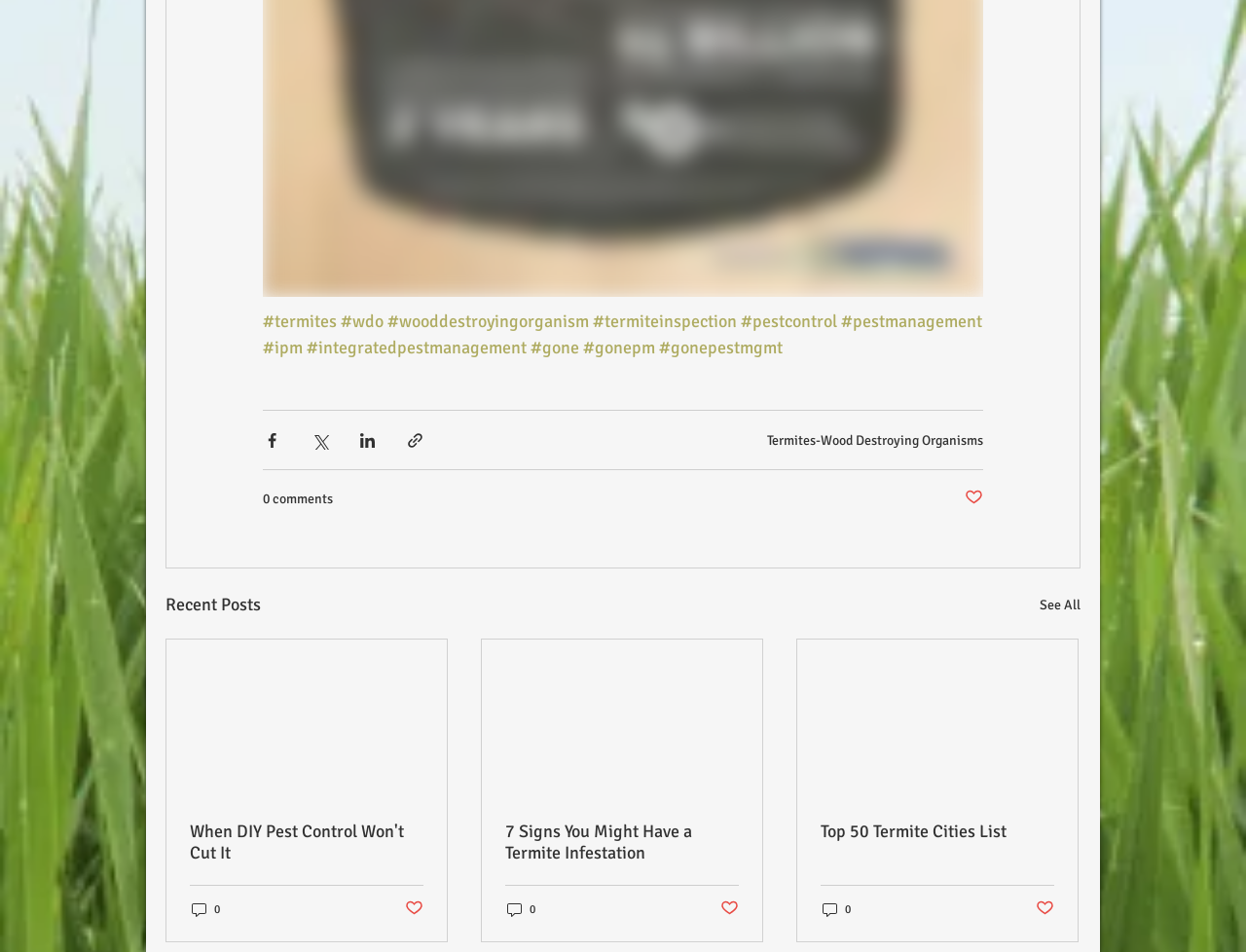What is the purpose of the 'Post not marked as liked' button?
Give a detailed response to the question by analyzing the screenshot.

The 'Post not marked as liked' button is likely used to indicate that a user likes a particular post or article on the webpage. When clicked, the button may change to a 'liked' state, allowing users to keep track of their liked posts.